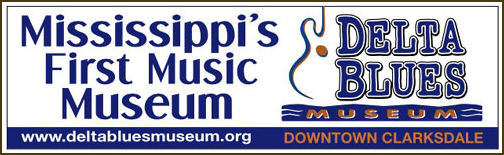Where is the museum located?
Based on the image, answer the question with as much detail as possible.

The location of the museum is indicated below the logo, where it is written as 'DOWNTOWN CLARKSDALE', specifying the exact location of the museum.